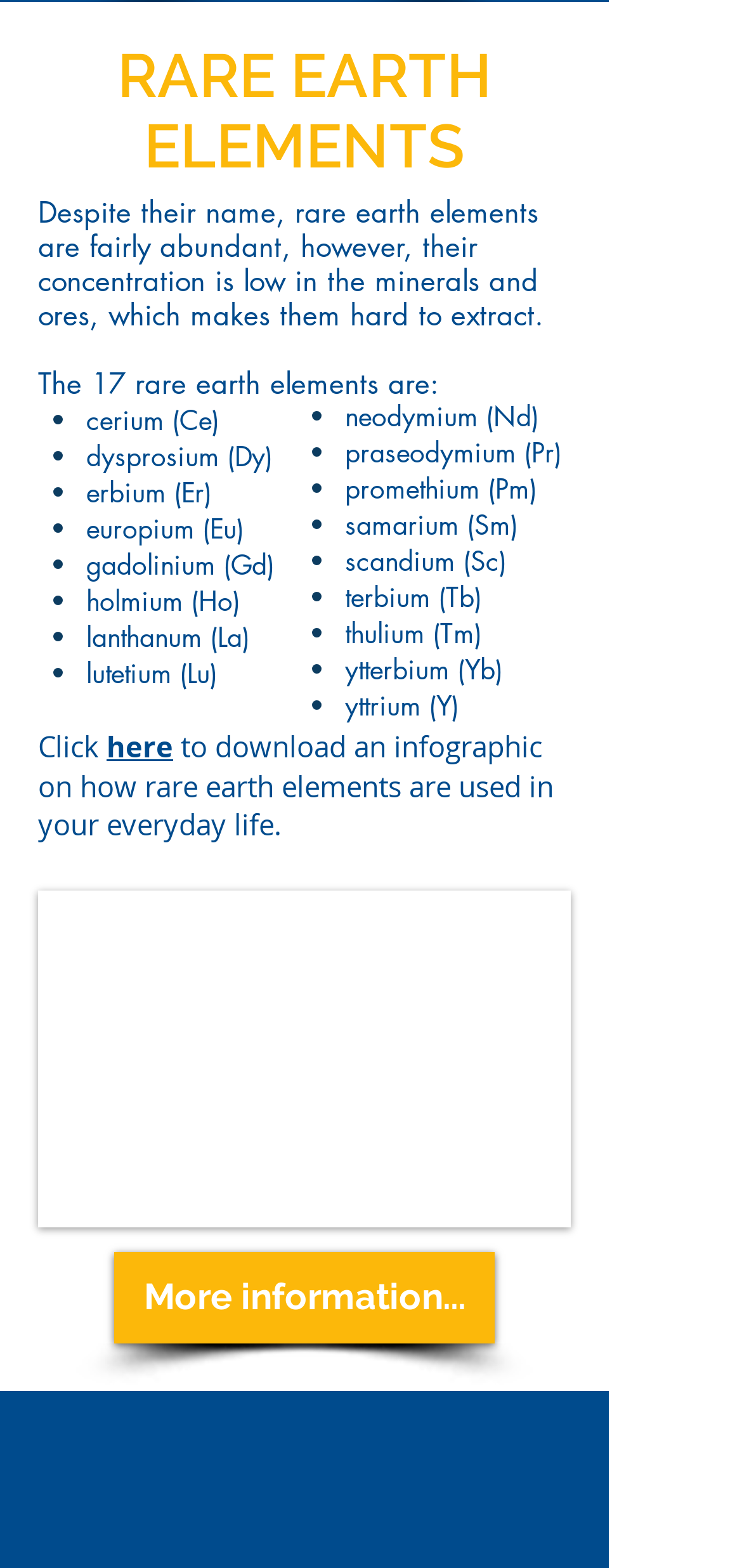Refer to the image and answer the question with as much detail as possible: What is the title of the webpage?

The title of the webpage is 'RARE EARTH ELEMENTS' which is indicated by the heading element at the top of the webpage with a bounding box coordinate of [0.051, 0.025, 0.769, 0.115].